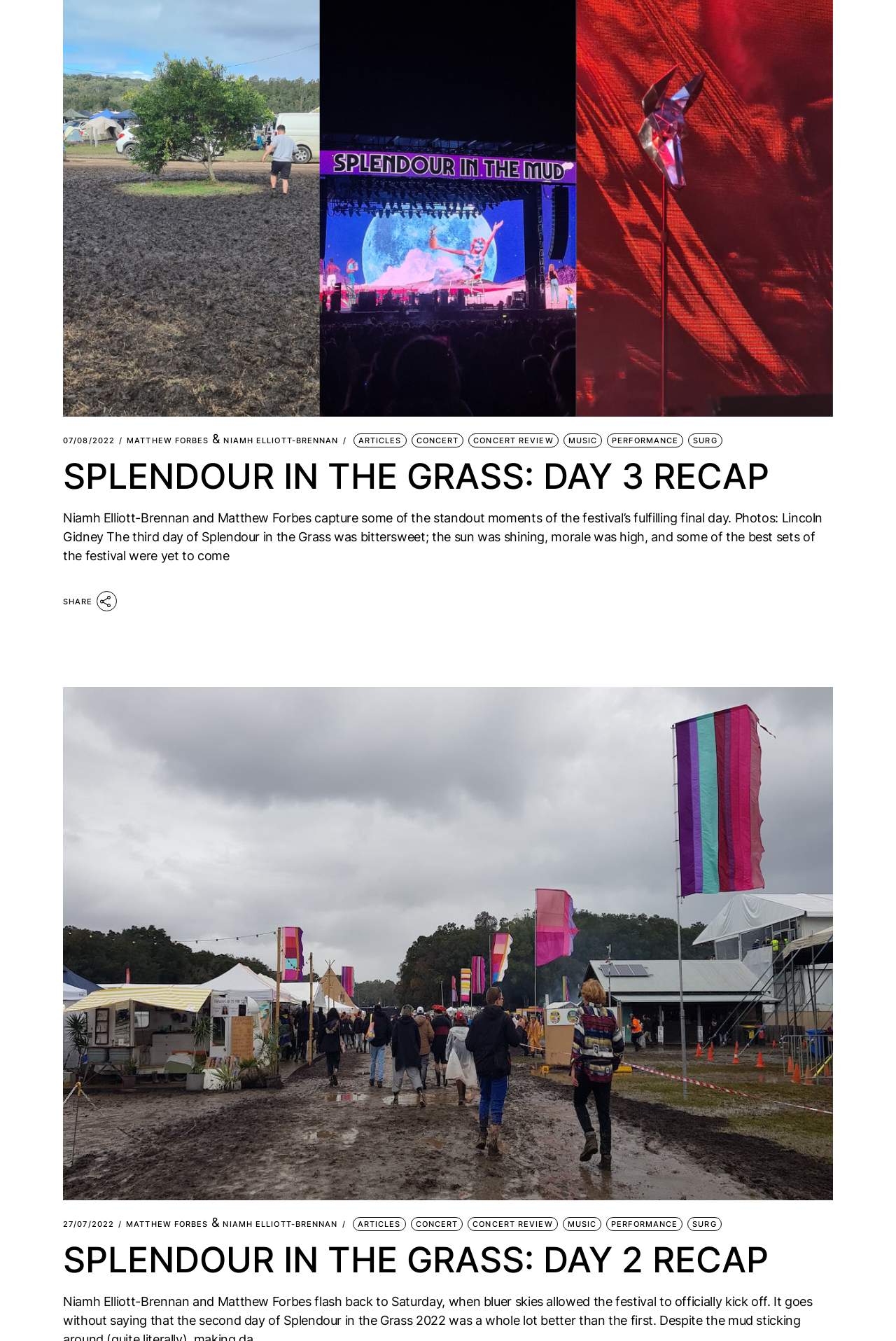Provide the bounding box coordinates of the section that needs to be clicked to accomplish the following instruction: "Read article by Matthew Forbes."

[0.141, 0.326, 0.233, 0.332]